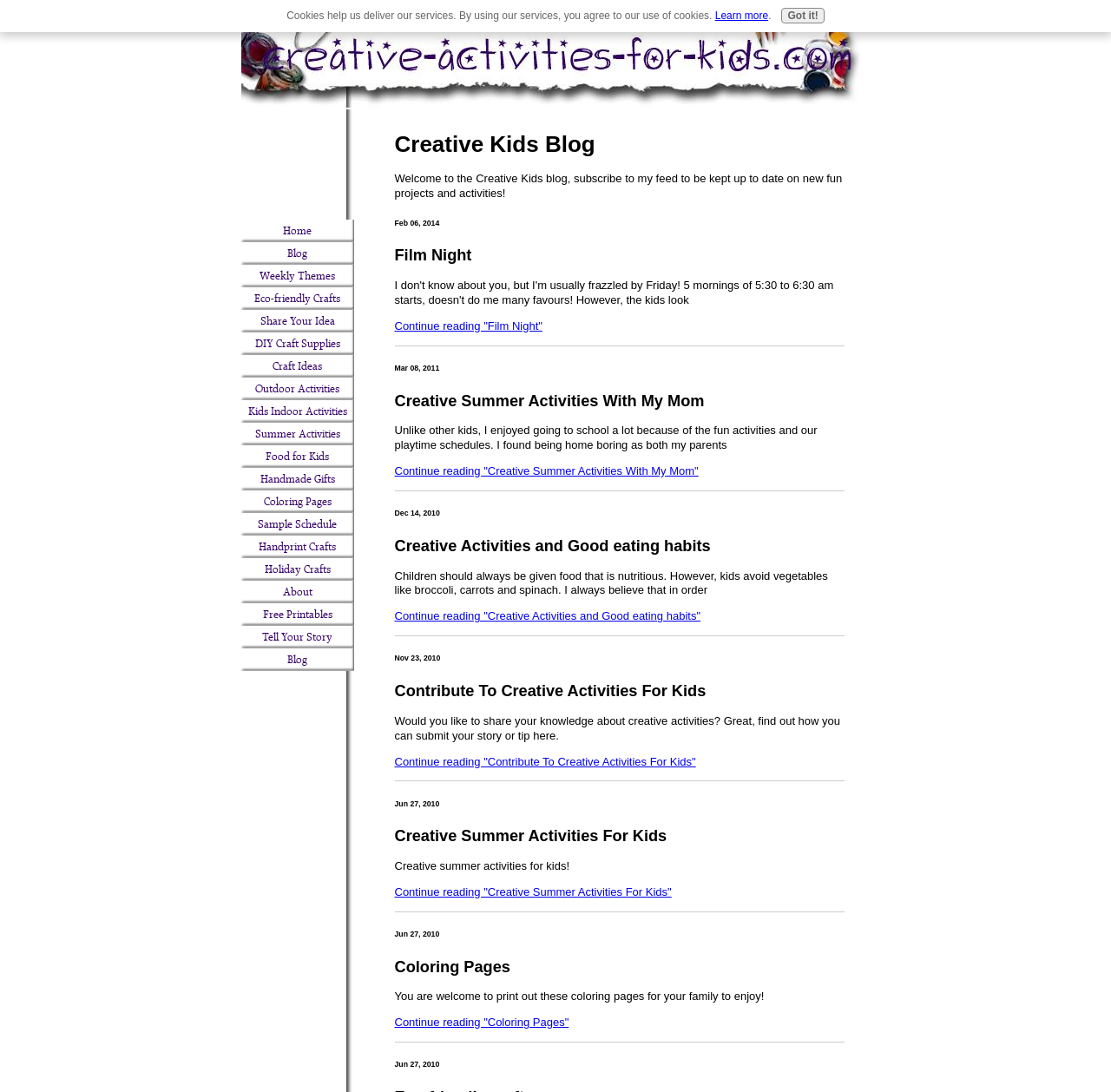What is the purpose of the 'Contribute To Creative Activities For Kids' post?
Provide an in-depth answer to the question, covering all aspects.

The post 'Contribute To Creative Activities For Kids' is inviting readers to share their knowledge about creative activities, with a link to submit their story or tip.